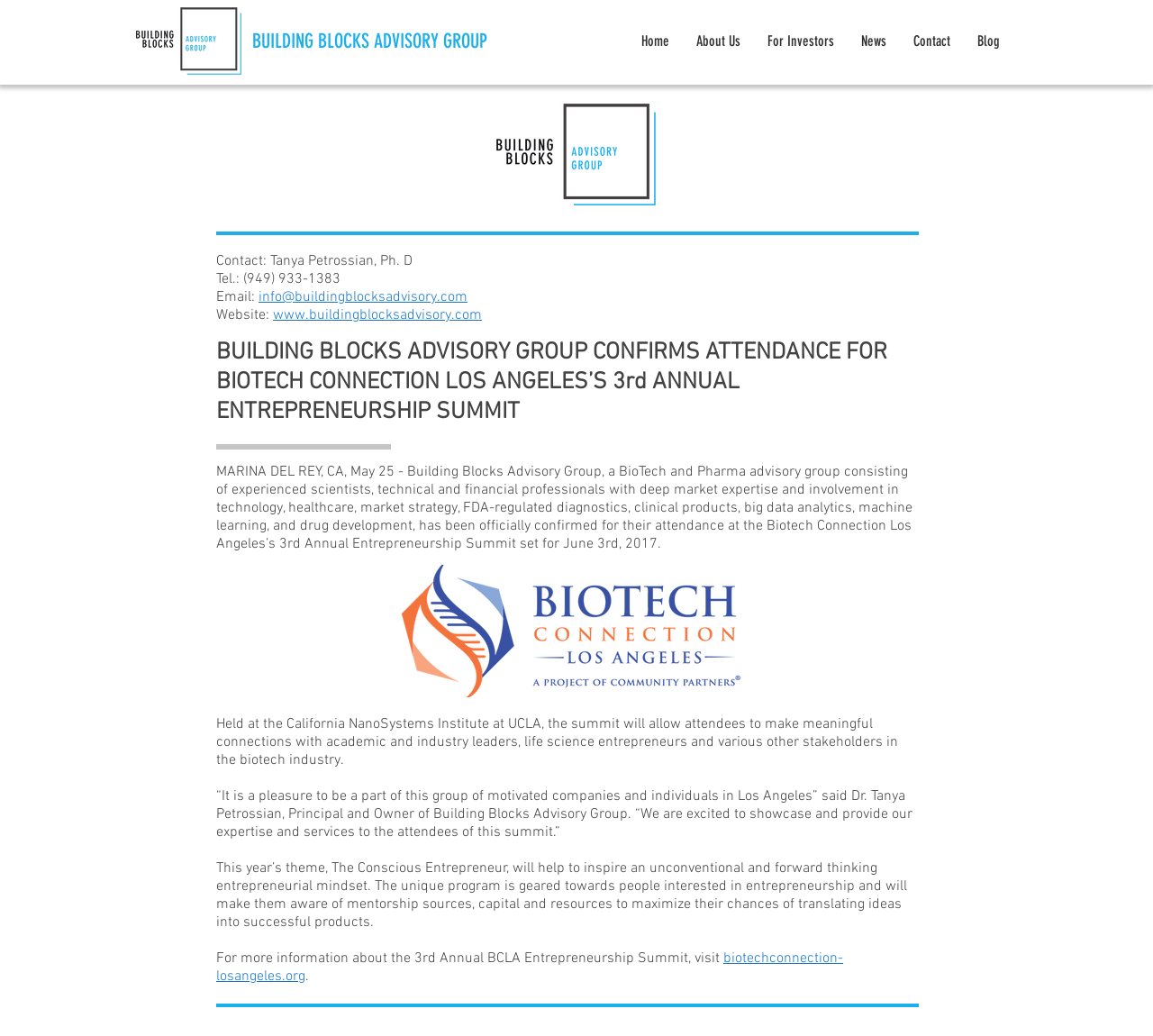Could you highlight the region that needs to be clicked to execute the instruction: "go to home page"?

[0.545, 0.027, 0.592, 0.053]